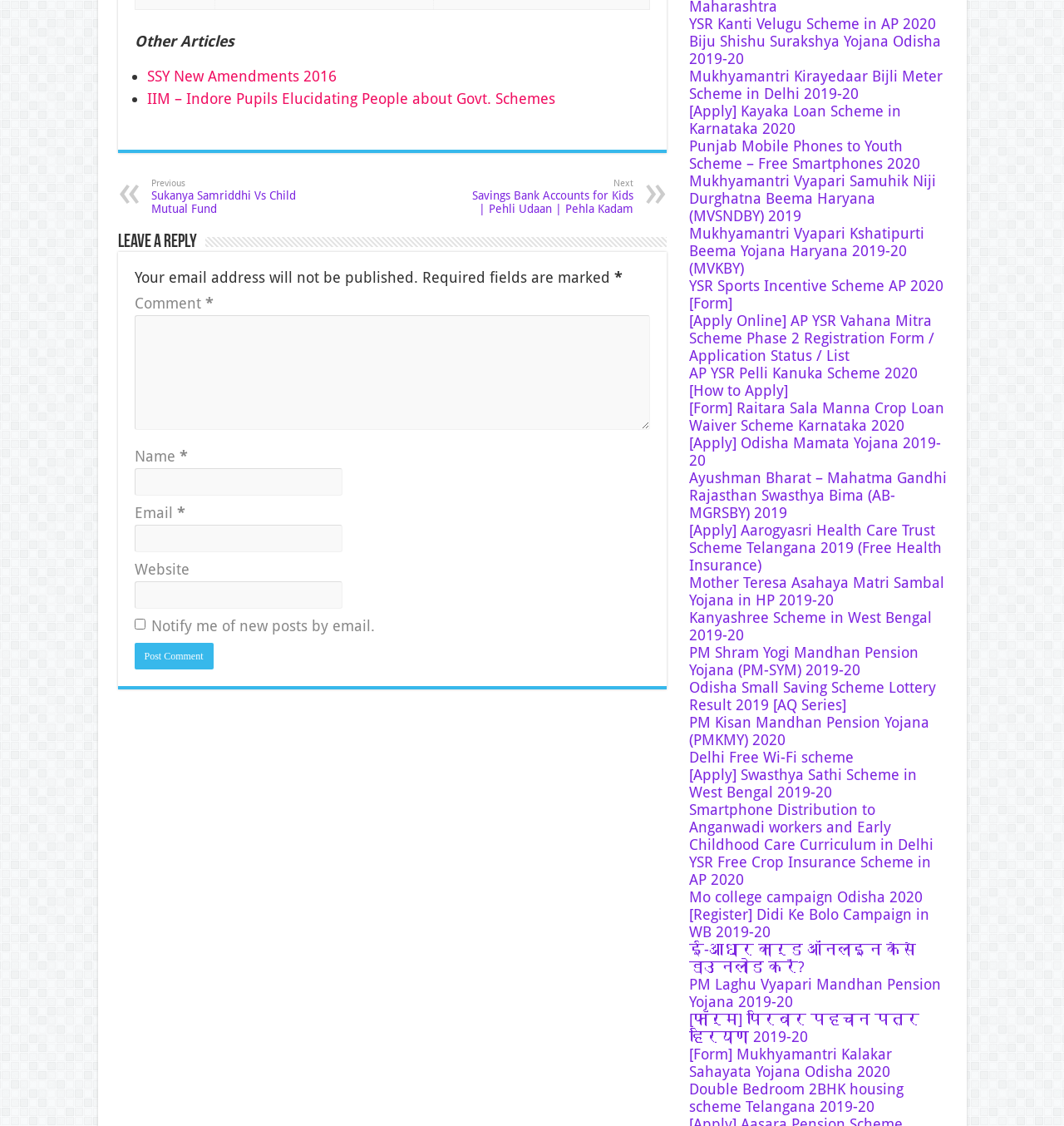Use a single word or phrase to answer the question:
What is the purpose of the textbox with the label 'Comment *'?

To enter a comment